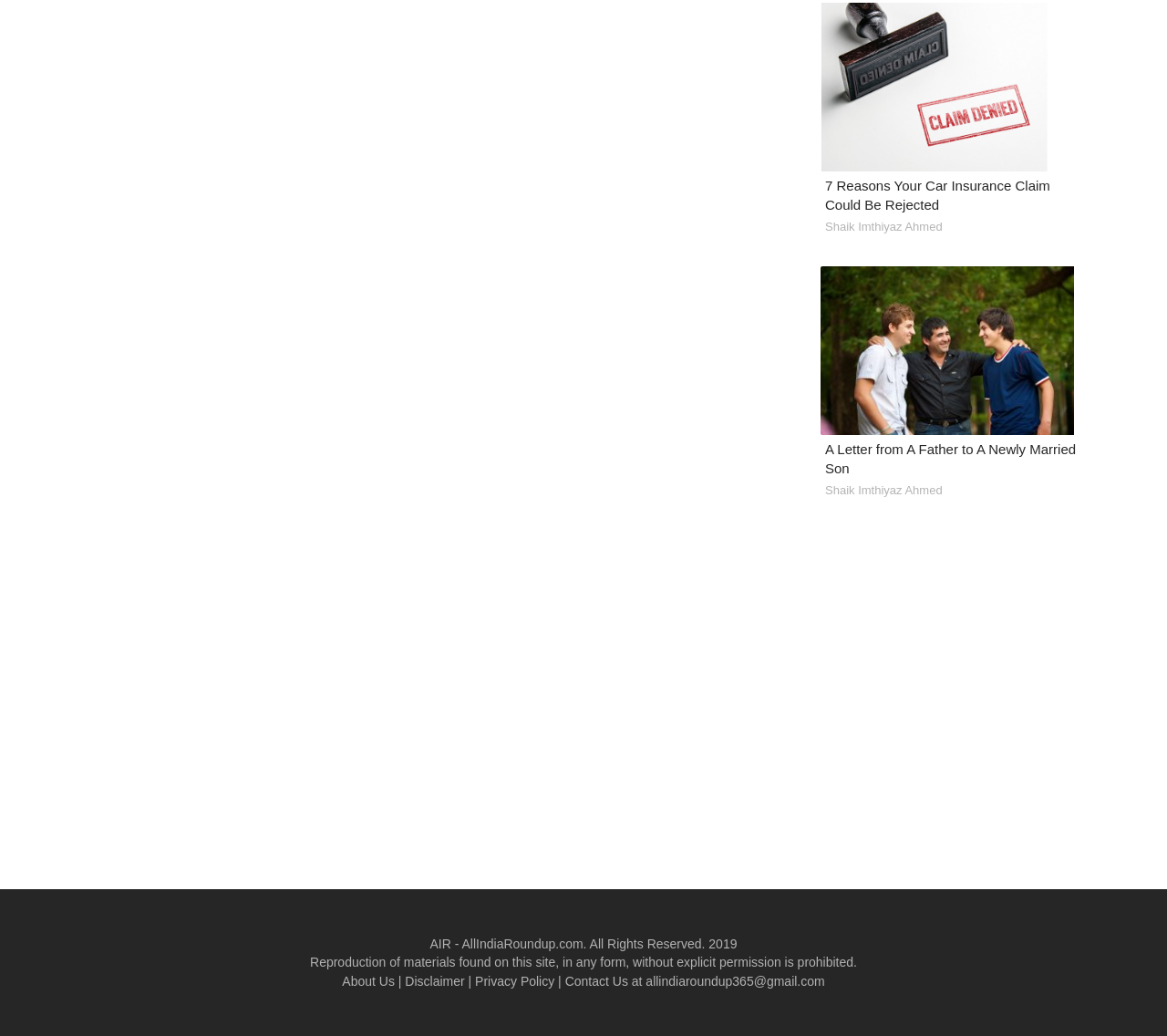What is the purpose of the link 'Contact Us'?
Answer the question with detailed information derived from the image.

The link 'Contact Us at allindiaroundup365@gmail.com' is provided at the bottom of the webpage, which suggests that its purpose is to allow users to contact the website or its administrators.